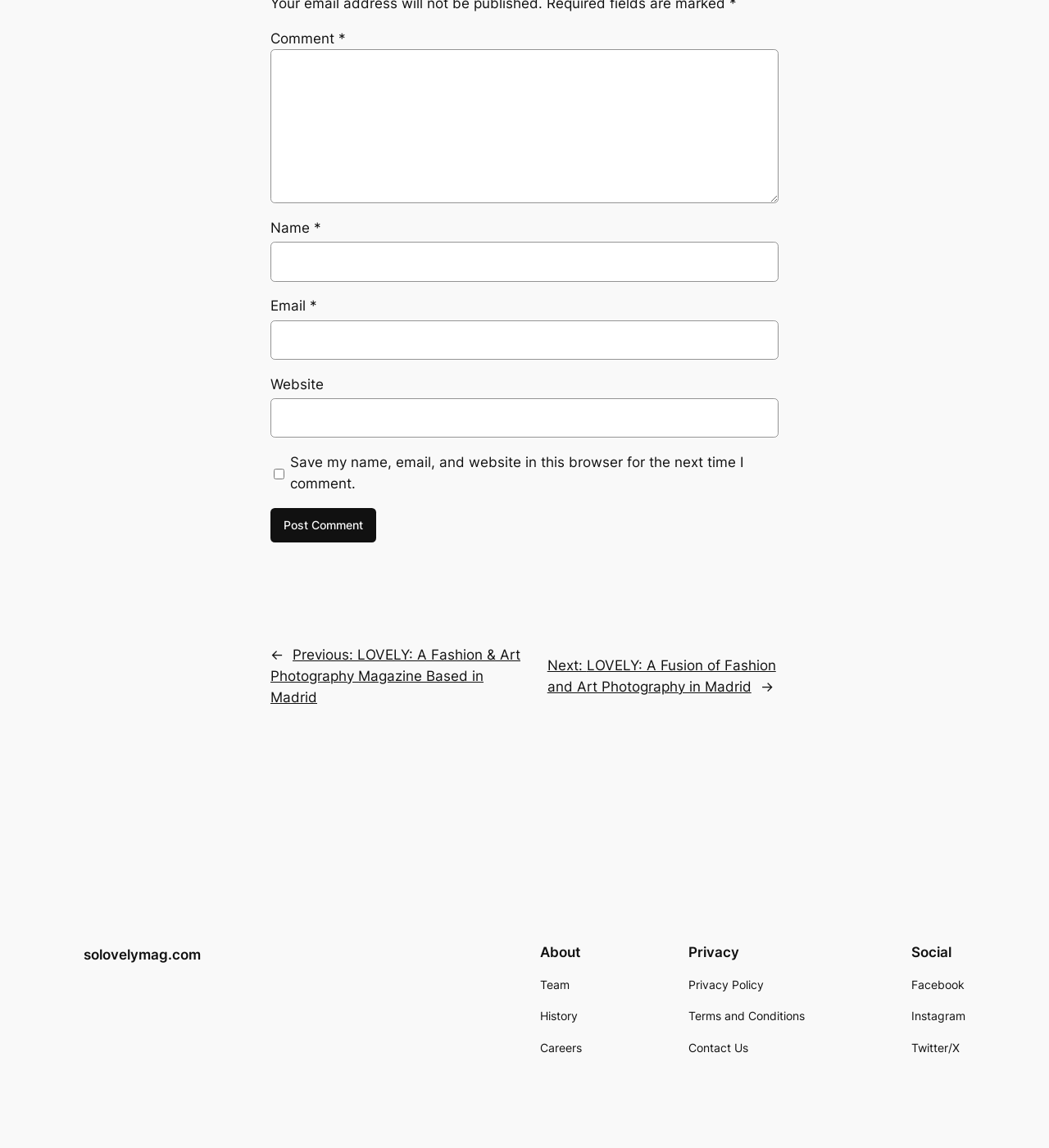How many navigation sections are there?
Answer the question based on the image using a single word or a brief phrase.

4